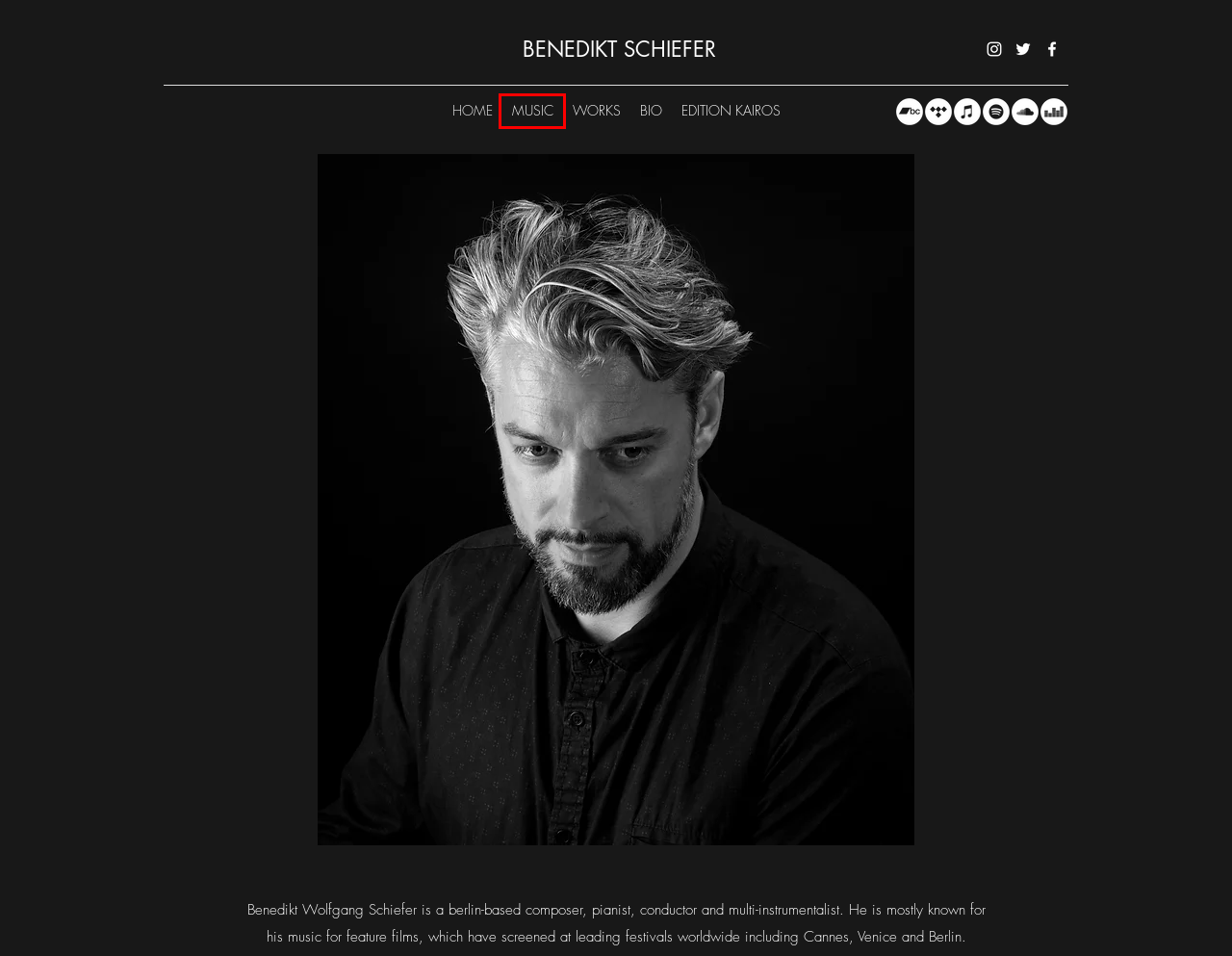Look at the screenshot of a webpage where a red rectangle bounding box is present. Choose the webpage description that best describes the new webpage after clicking the element inside the red bounding box. Here are the candidates:
A. UNIVERSAL KISS by BENEDIKT SCHIEFER | Find more at Bandcamp, Spotify, Apple Music | PUSH.fm
B. UNCERTAINTY - ALBUM RELEASE
C. UNIVERSAL KISS - ALBUM RELEASE
D. Sheet Music | Benedikt Wolfgang Schiefer
E. WORKS | BENEDIKT SCHIEFER
F. ‎Apple Music - 网页播放器
G. BIO | BENEDIKT SCHIEFER
H. MUSIC

H